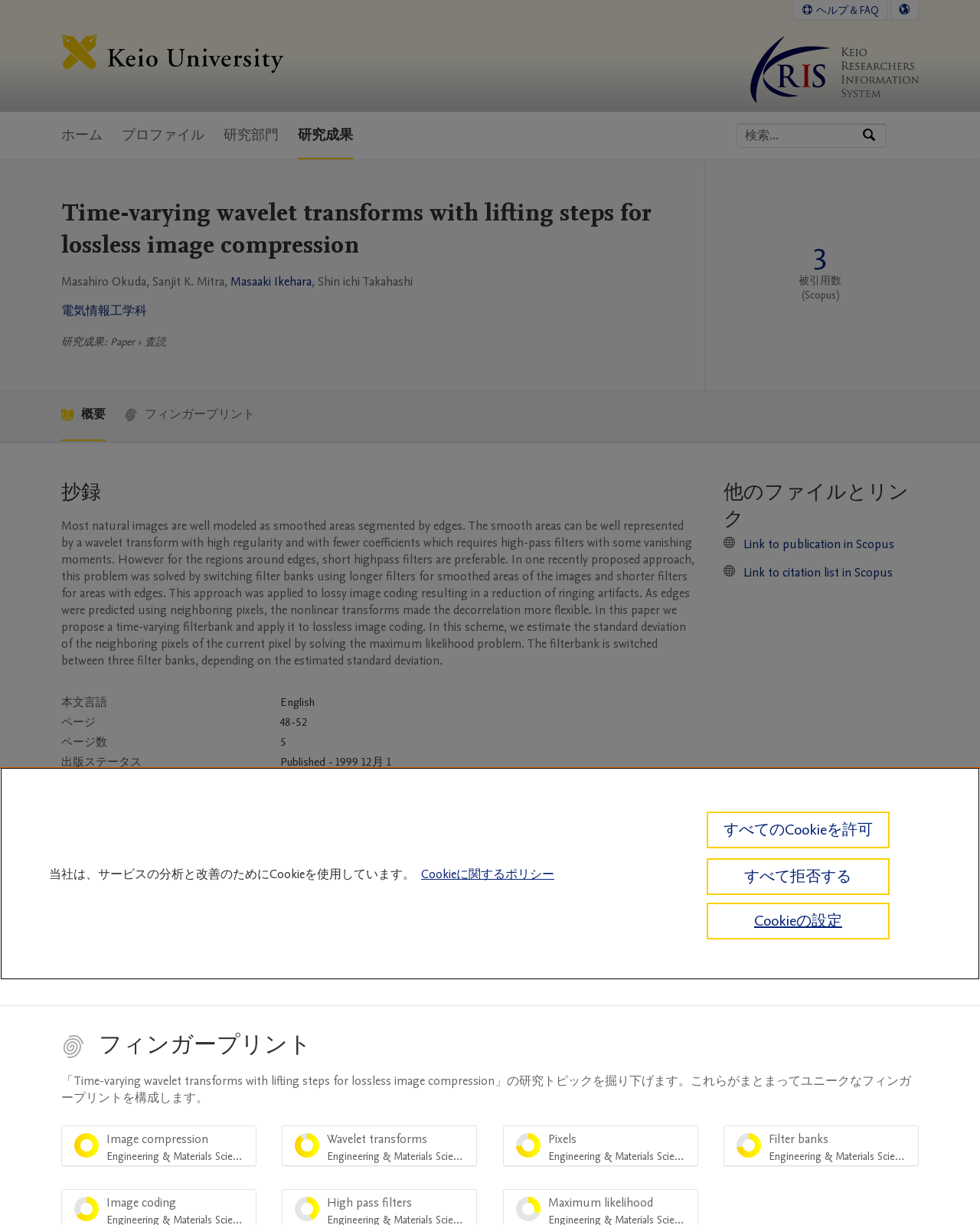Specify the bounding box coordinates of the area to click in order to follow the given instruction: "Search for a specific term."

[0.752, 0.101, 0.879, 0.12]